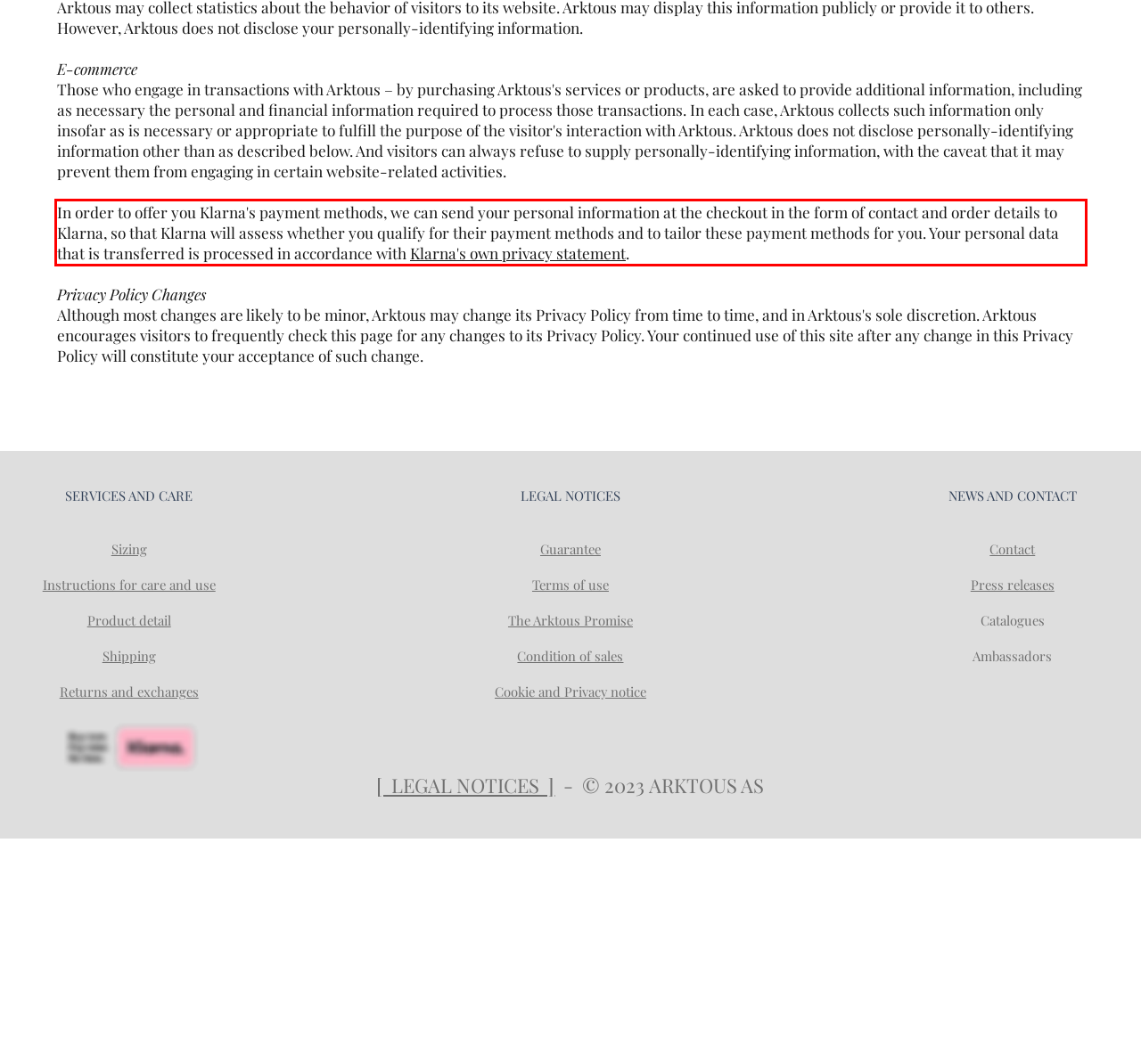Look at the webpage screenshot and recognize the text inside the red bounding box.

In order to offer you Klarna's payment methods, we can send your personal information at the checkout in the form of contact and order details to Klarna, so that Klarna will assess whether you qualify for their payment methods and to tailor these payment methods for you. Your personal data that is transferred is processed in accordance with Klarna's own privacy statement.